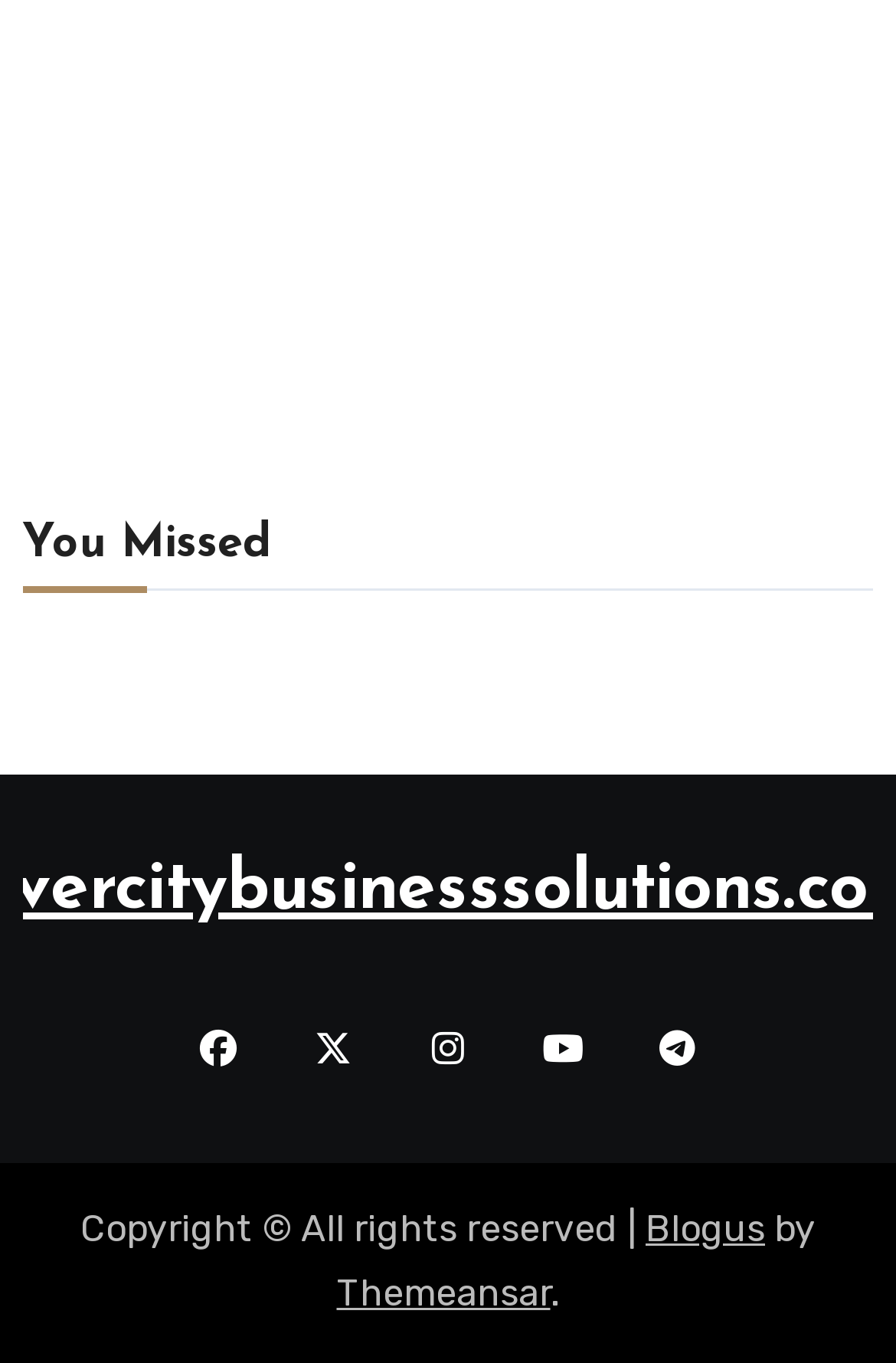Please determine the bounding box coordinates, formatted as (top-left x, top-left y, bottom-right x, bottom-right y), with all values as floating point numbers between 0 and 1. Identify the bounding box of the region described as: aria-label="Next slide"

[0.86, 0.229, 0.949, 0.288]